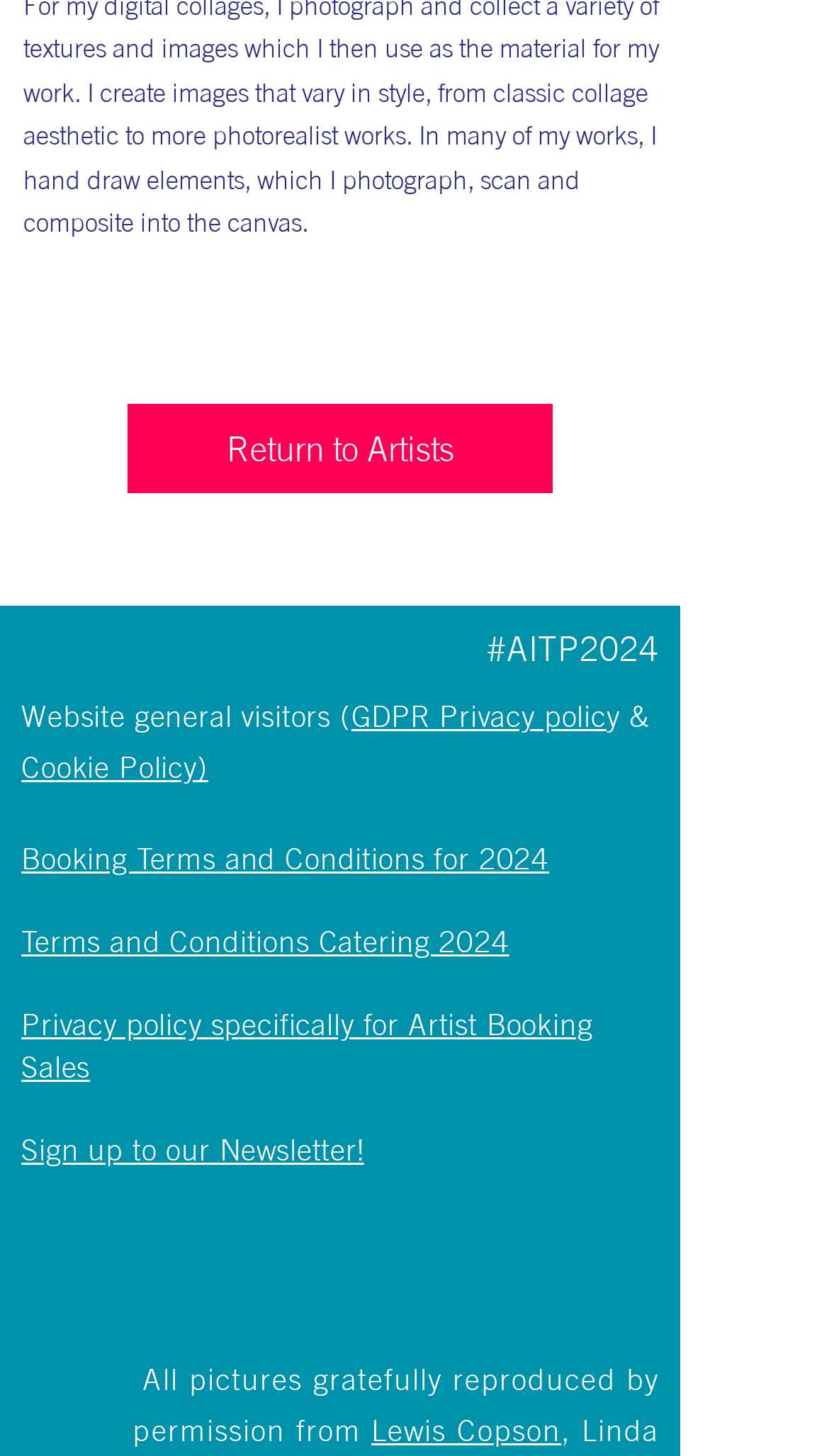Find the bounding box coordinates of the element to click in order to complete this instruction: "Return to Artists". The bounding box coordinates must be four float numbers between 0 and 1, denoted as [left, top, right, bottom].

[0.154, 0.278, 0.667, 0.339]